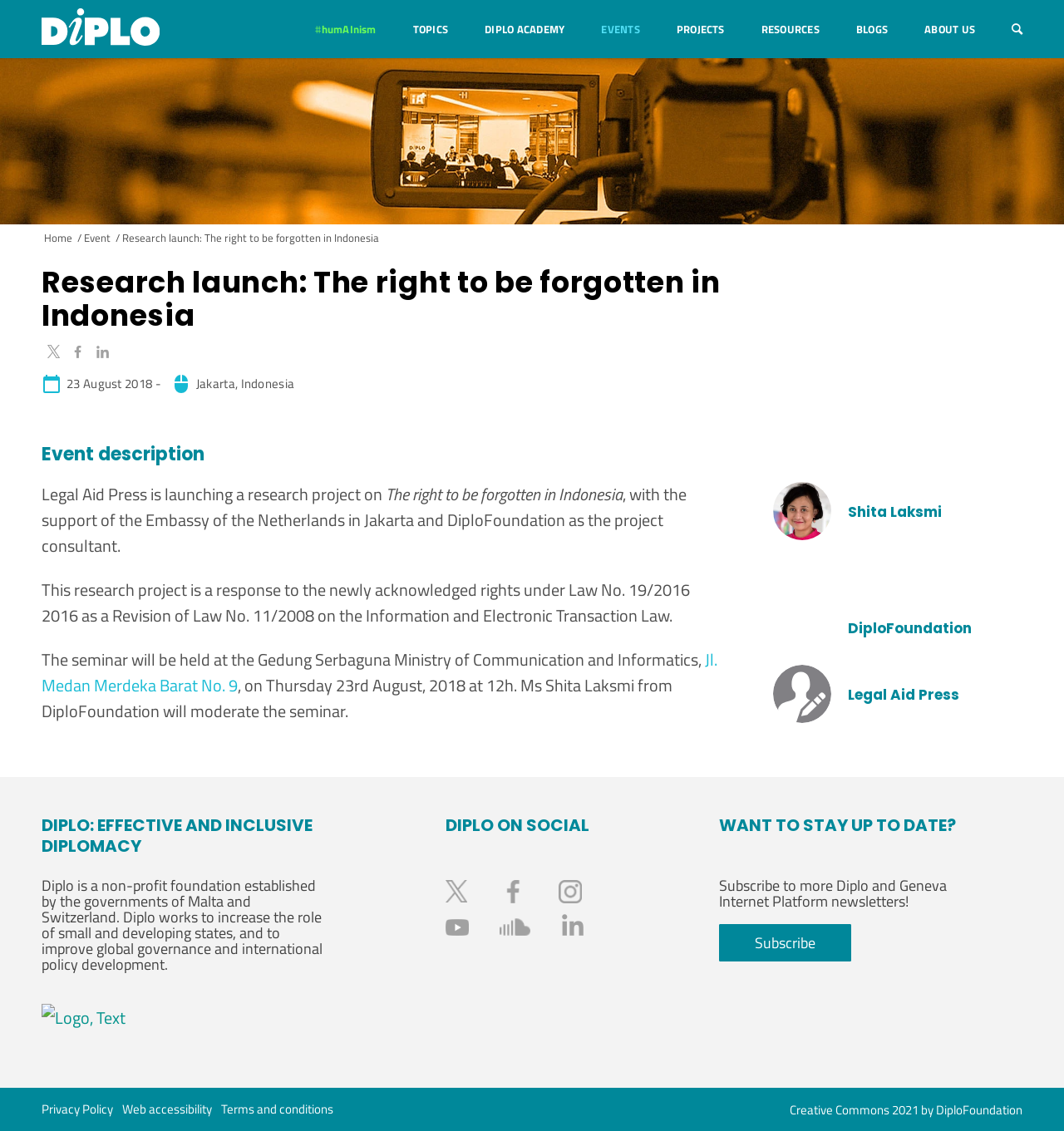Respond to the following question using a concise word or phrase: 
What is the name of the research project?

The right to be forgotten in Indonesia